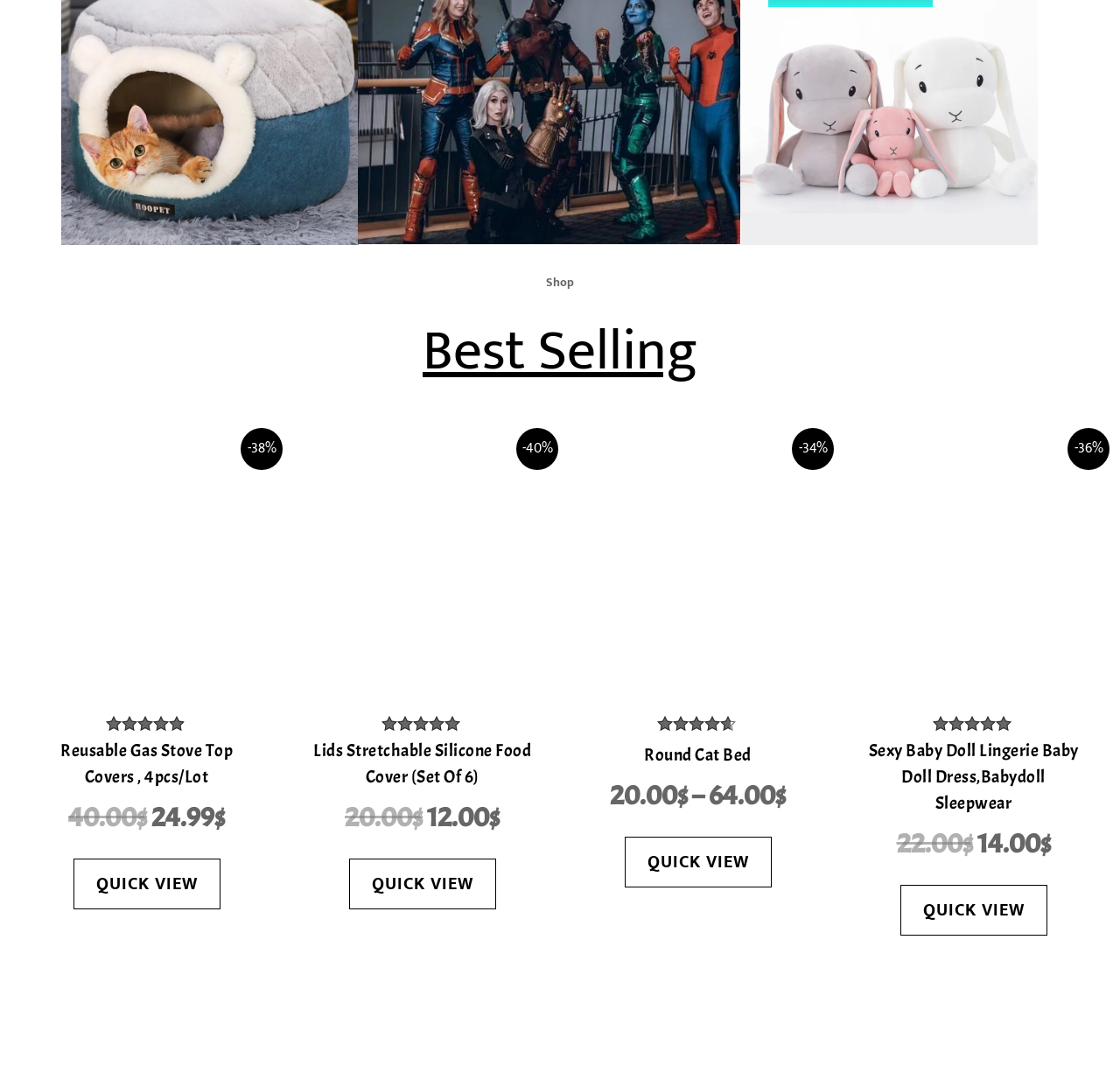Provide the bounding box coordinates for the area that should be clicked to complete the instruction: "View the details of 'Reusable Gas Stove Top Covers, 4pcs/Lot'".

[0.031, 0.692, 0.23, 0.75]